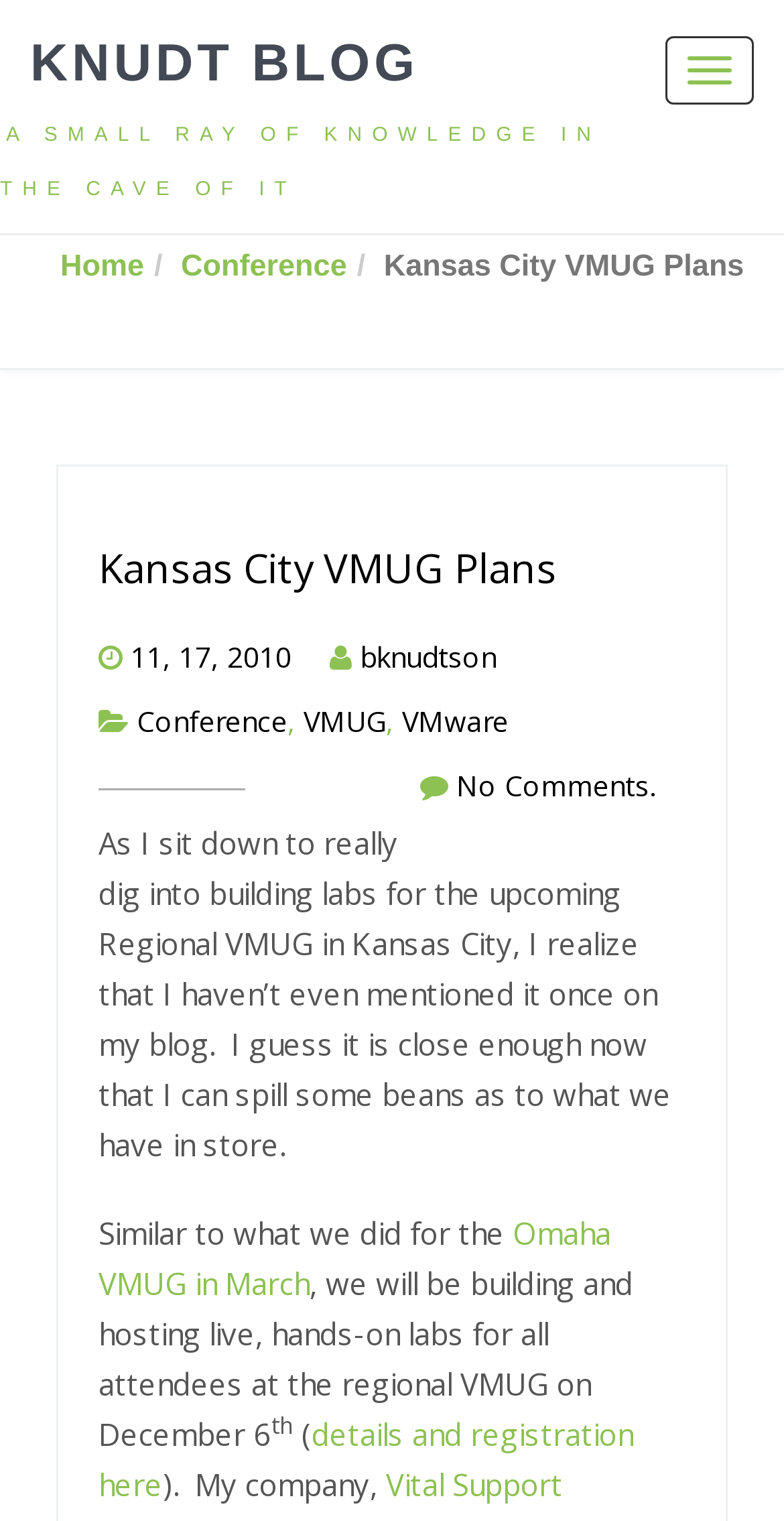Respond to the question below with a concise word or phrase:
What is the topic of the current article?

Kansas City VMUG Plans